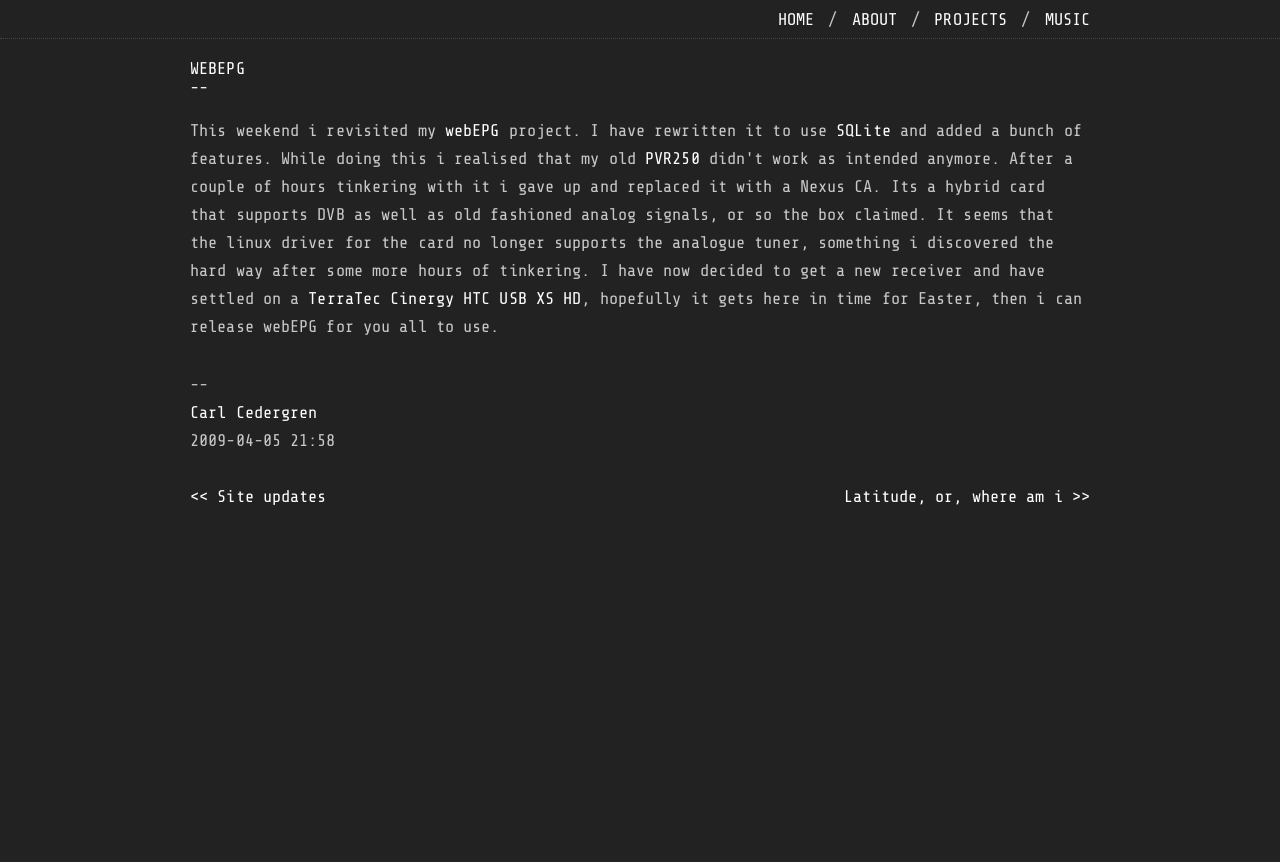How many links are in the top navigation menu?
Provide a thorough and detailed answer to the question.

The top navigation menu contains links to 'HOME', 'ABOUT', 'PROJECTS', and 'MUSIC', which are four links in total.